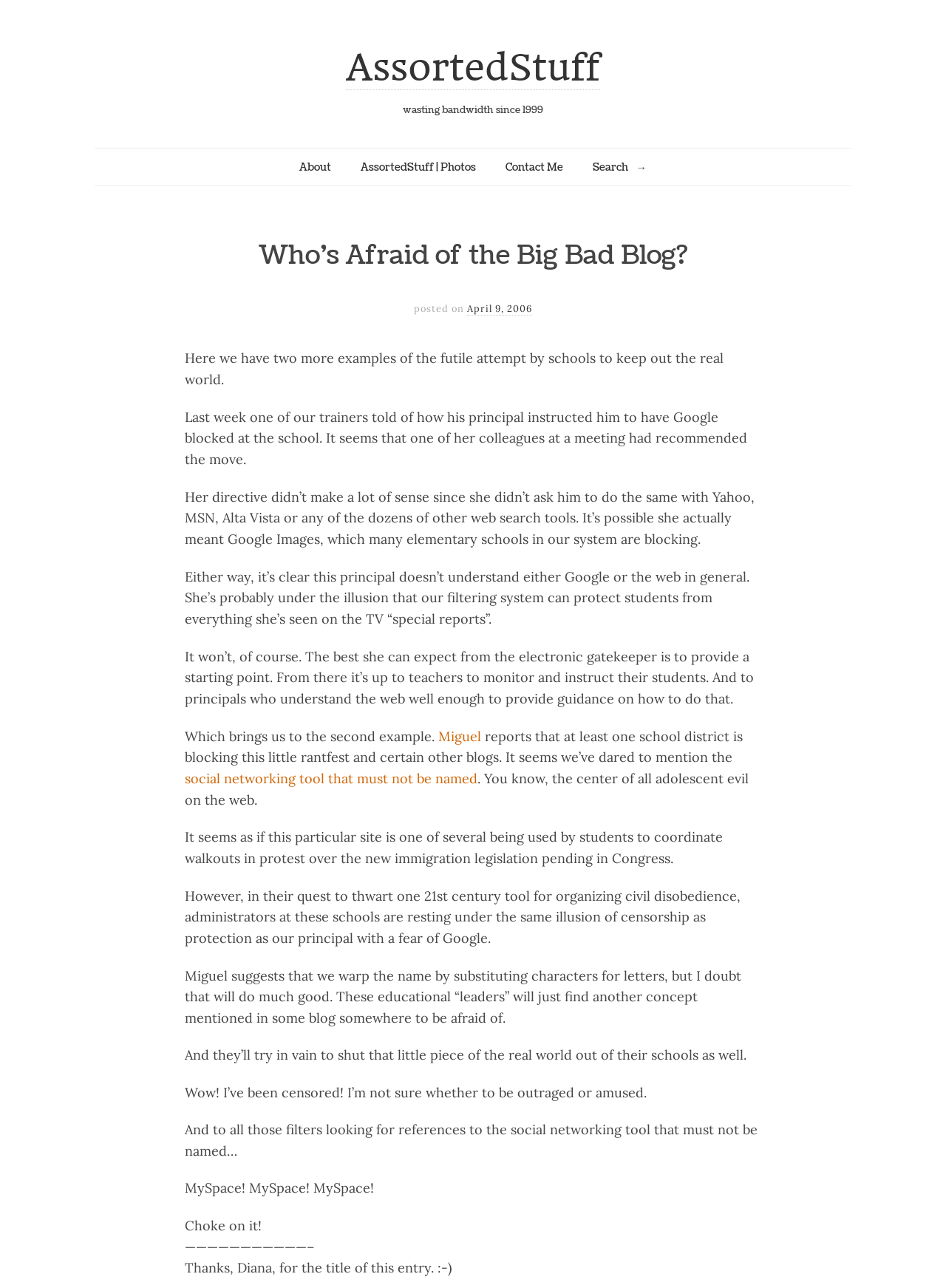Please locate the UI element described by "VIEW CALL ON IIT WEBSITE" and provide its bounding box coordinates.

None